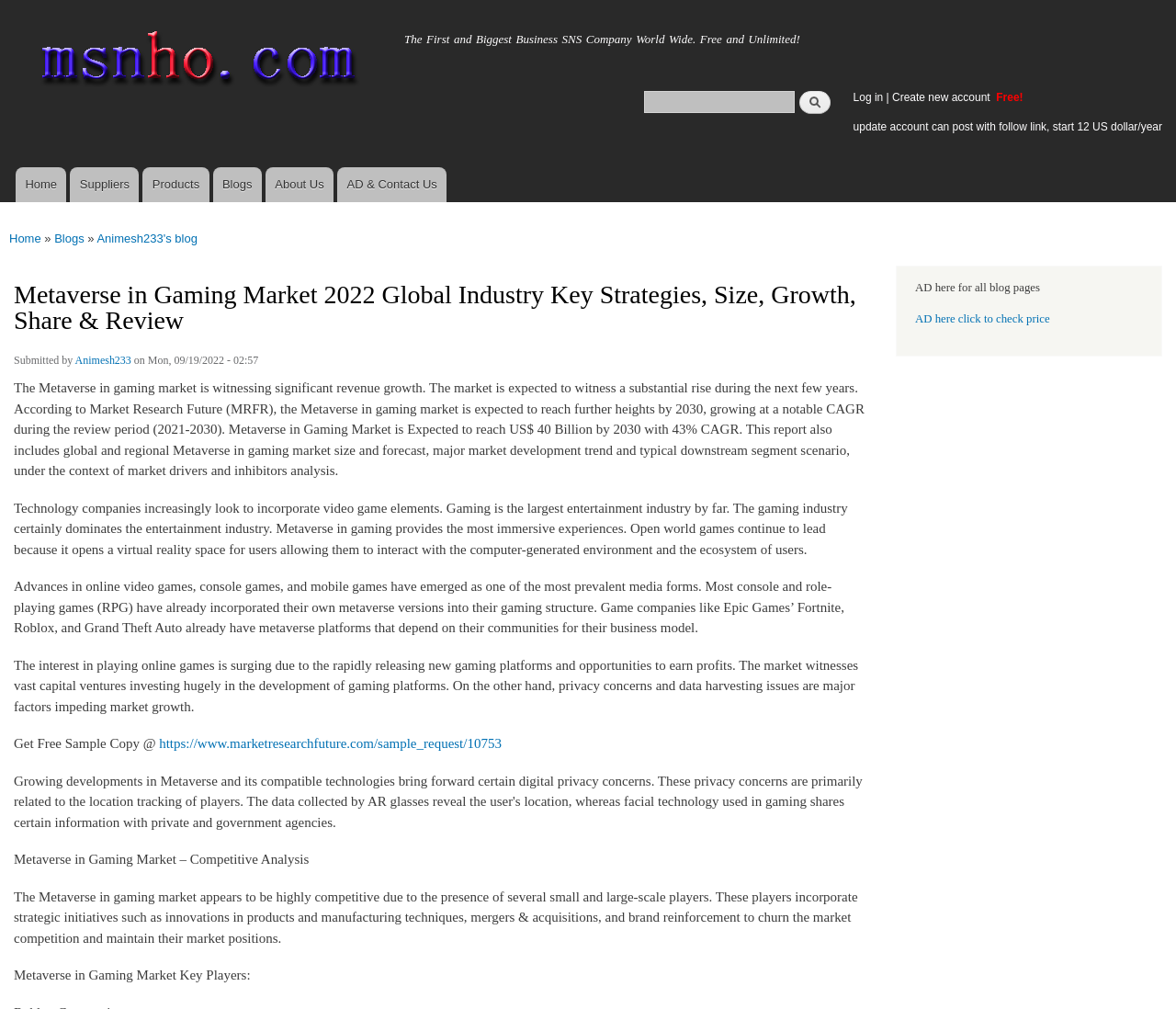Pinpoint the bounding box coordinates of the element to be clicked to execute the instruction: "Get a free sample copy".

[0.135, 0.73, 0.427, 0.744]